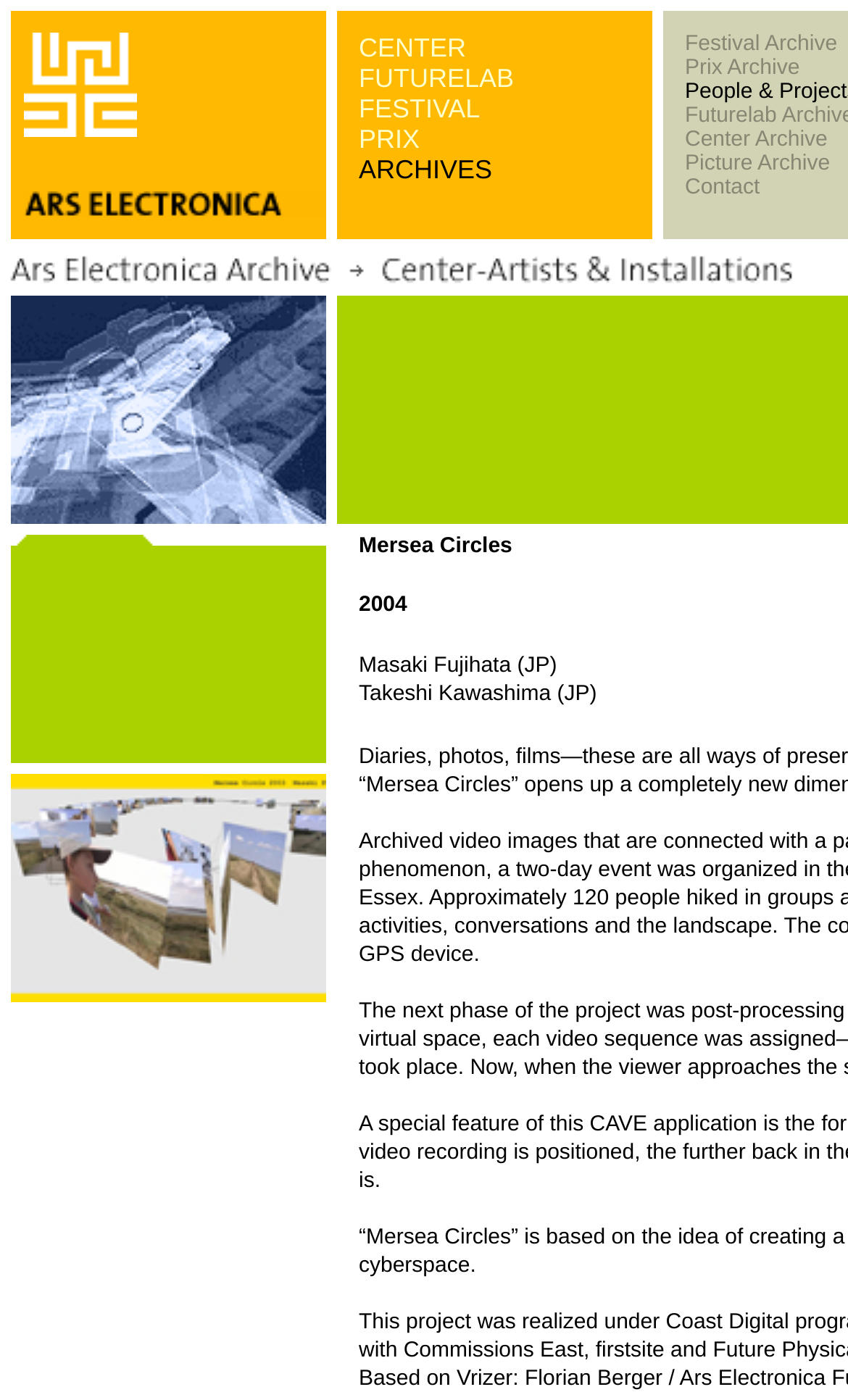Please determine the bounding box coordinates of the element's region to click for the following instruction: "check the Contact link".

[0.808, 0.126, 0.896, 0.143]